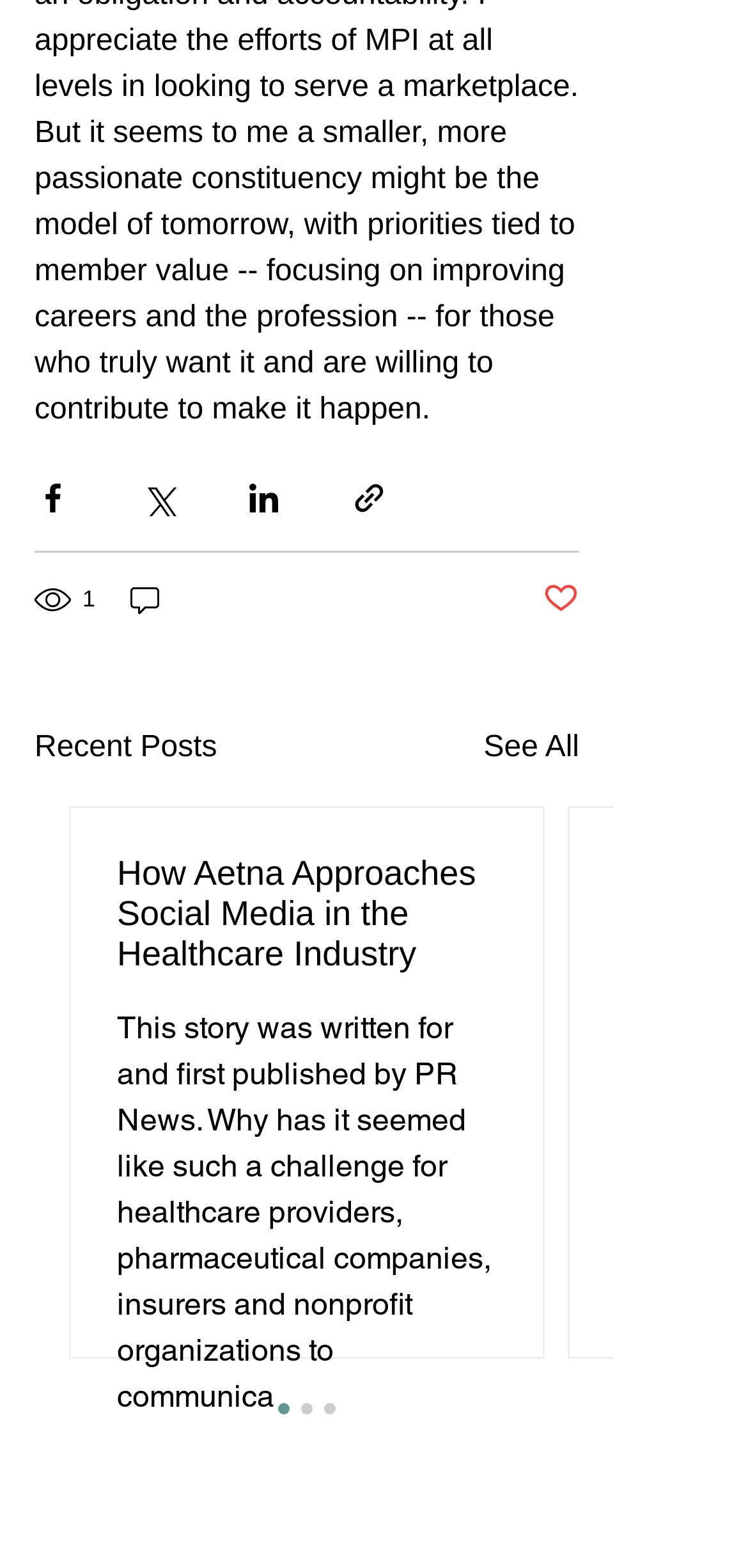Please identify the coordinates of the bounding box that should be clicked to fulfill this instruction: "View recent posts".

[0.046, 0.462, 0.29, 0.492]